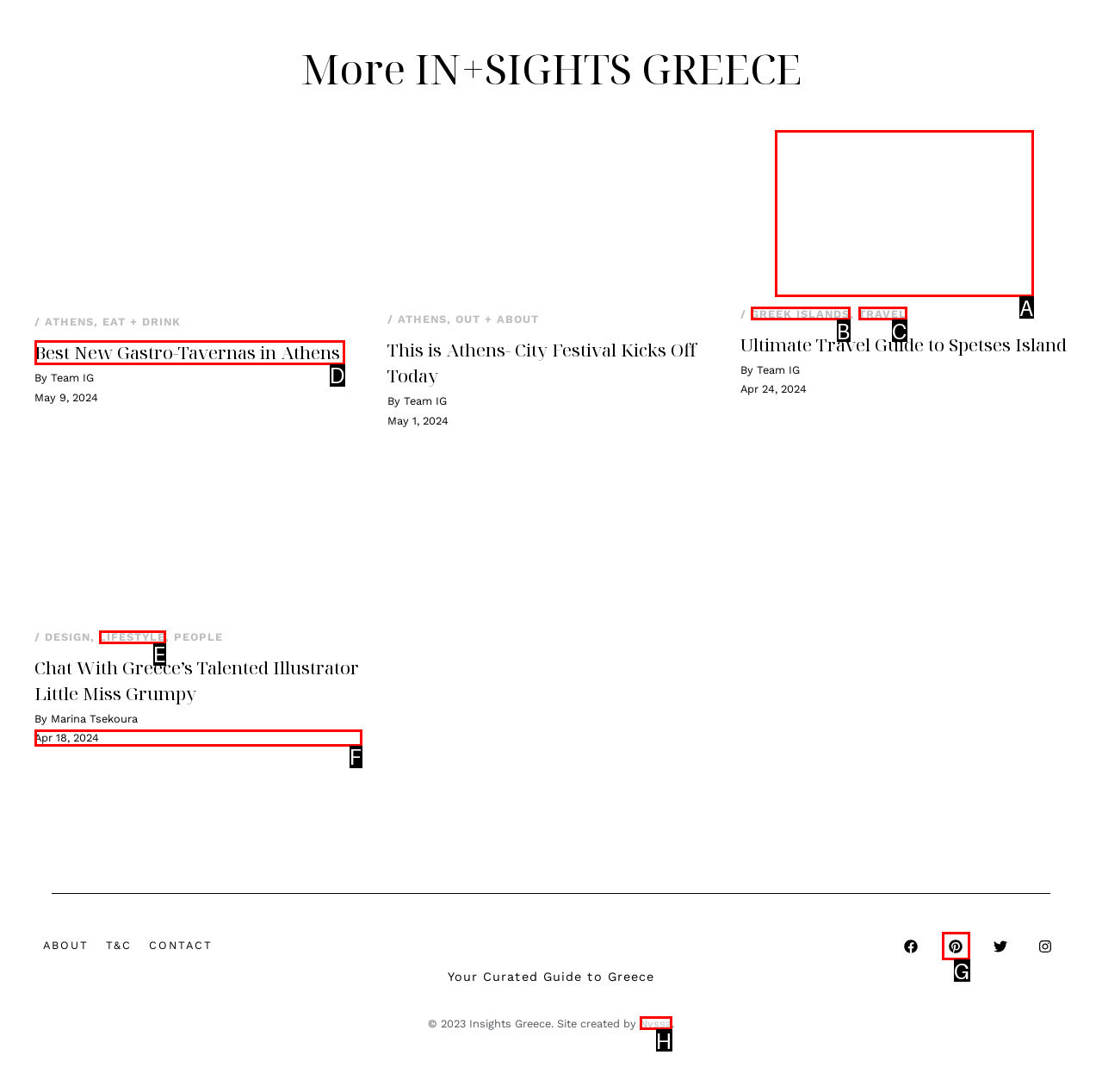Given the description: Greek Islands, pick the option that matches best and answer with the corresponding letter directly.

B